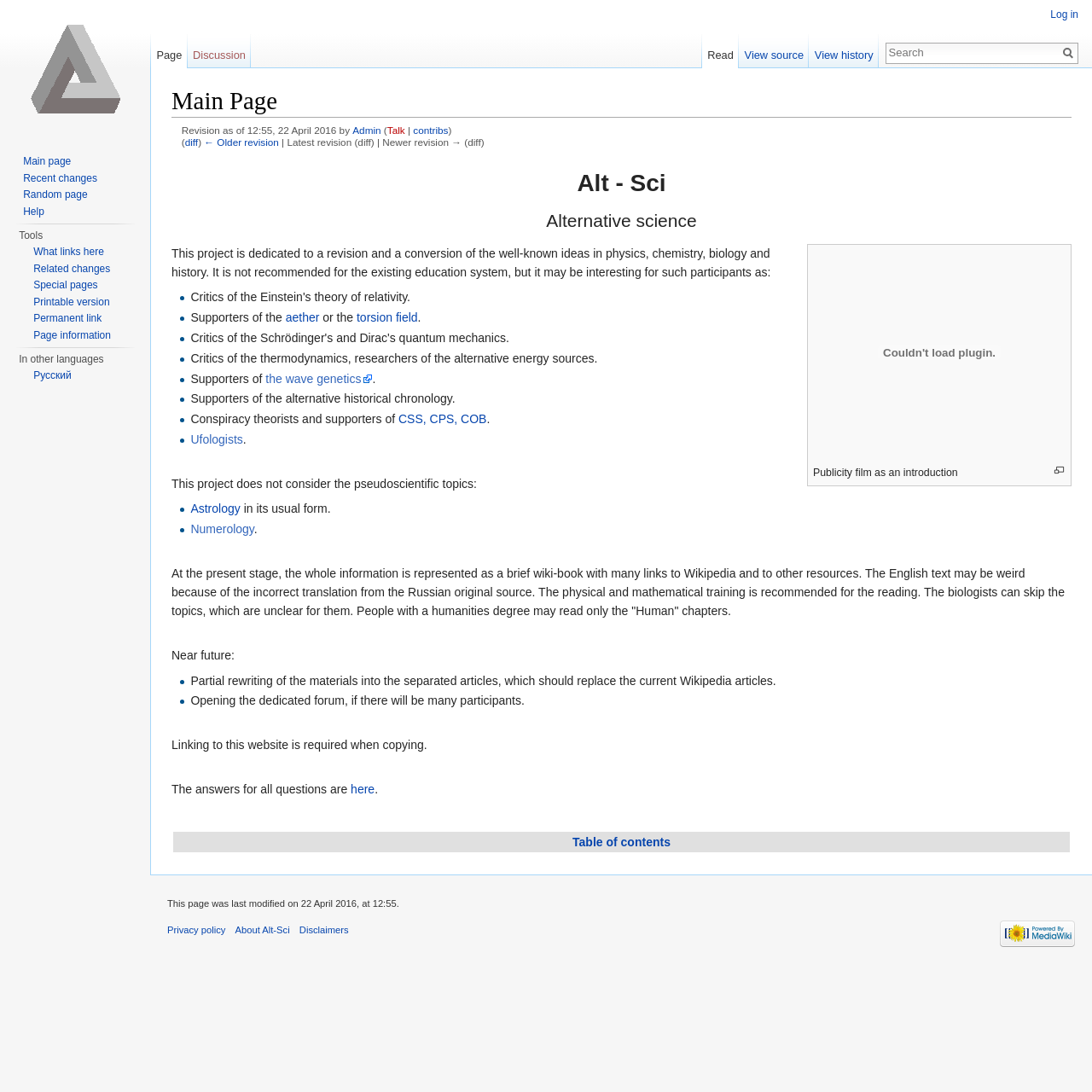What is the current stage of the project?
Based on the image content, provide your answer in one word or a short phrase.

Brief wiki-book with many links